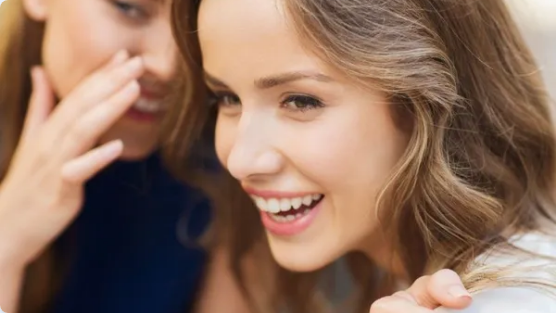By analyzing the image, answer the following question with a detailed response: What is the atmosphere of the scene?

The soft, warm tones and the natural setting of the scene create an atmosphere that is comfortable and natural, which enhances the feeling of camaraderie and shared laughter between the two women.